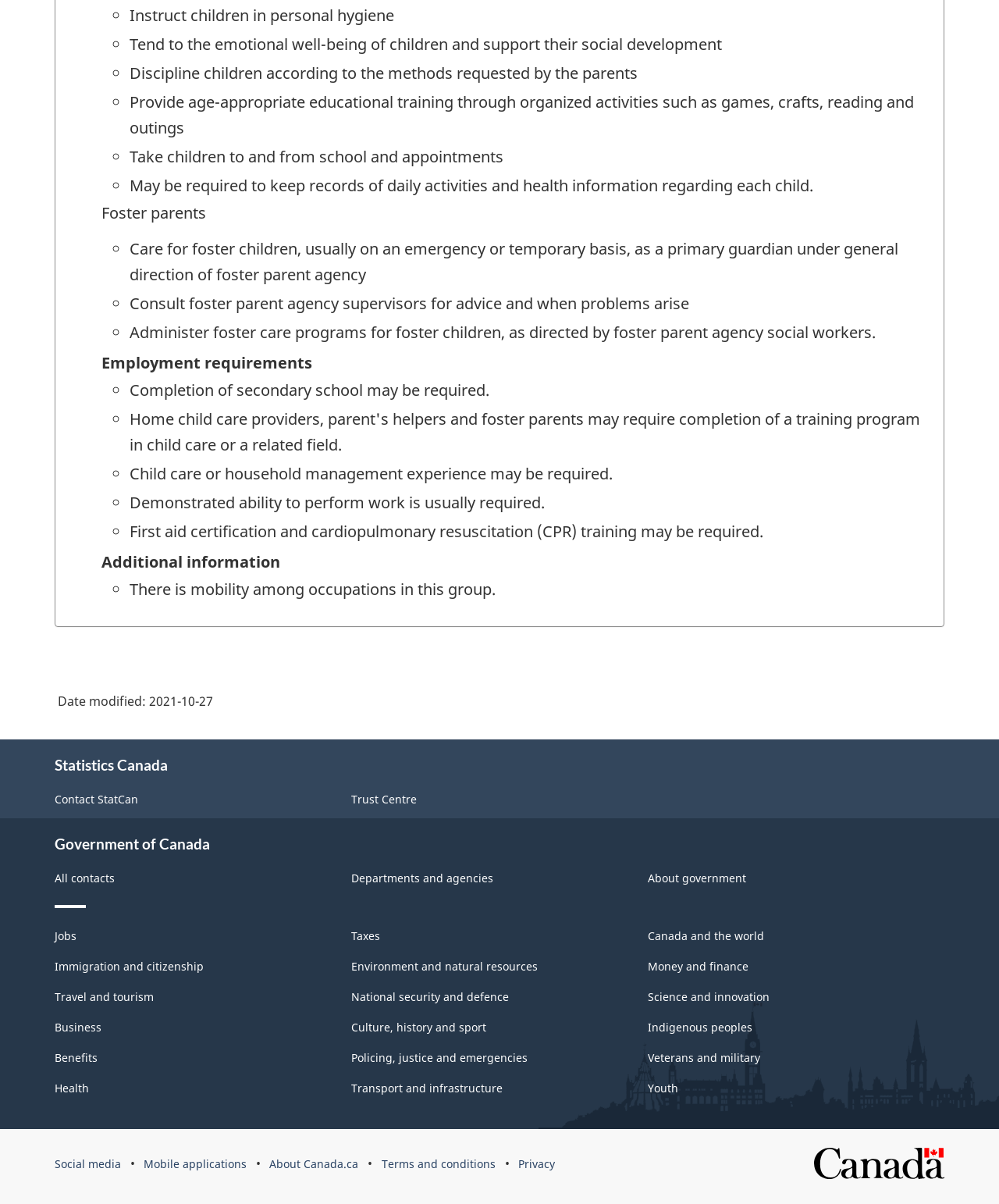What is the purpose of the links at the bottom of the webpage?
Answer the question with a single word or phrase by looking at the picture.

To provide additional resources